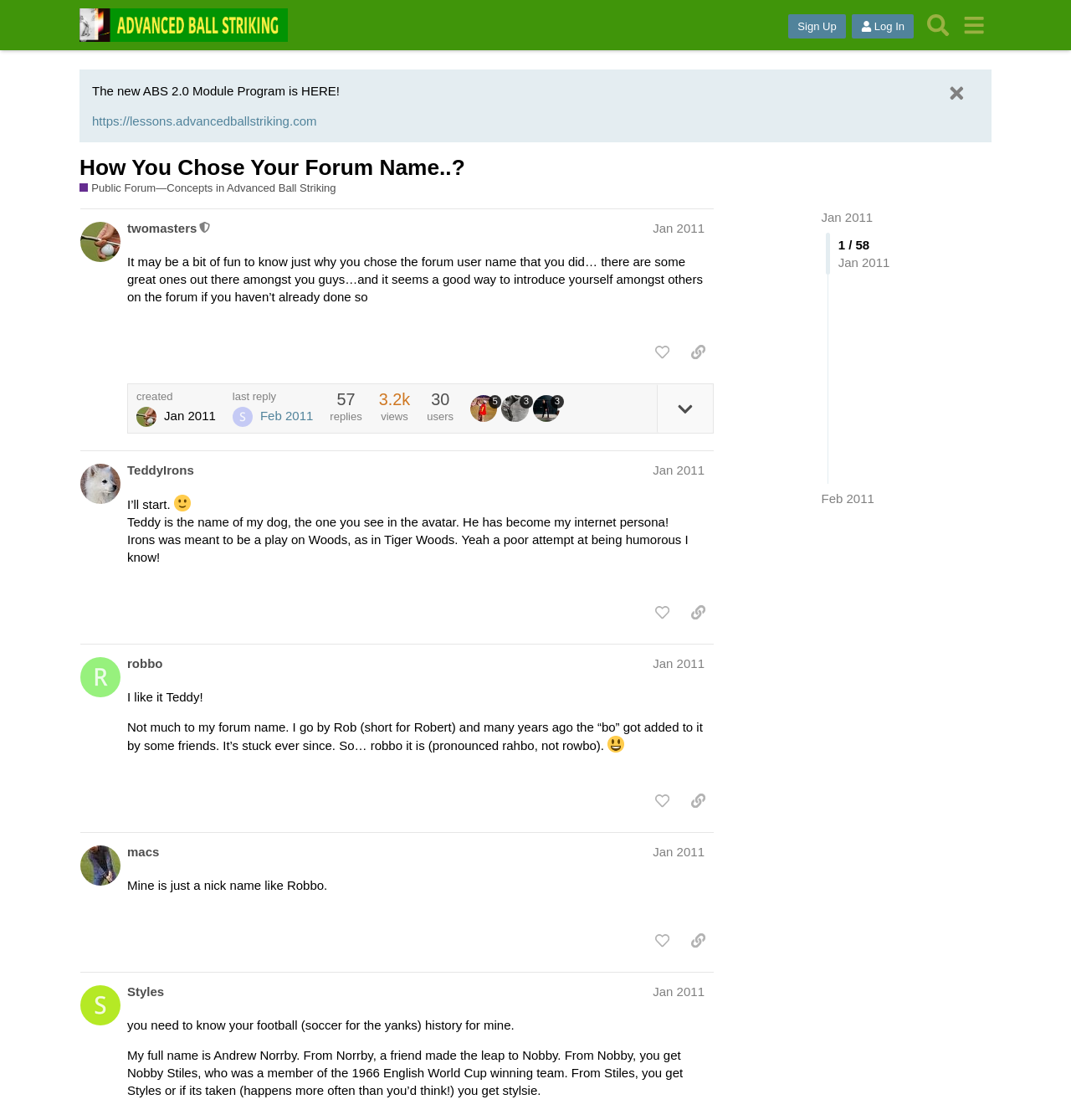Describe in detail what you see on the webpage.

This webpage appears to be a forum discussion page, specifically a thread titled "How You Chose Your Forum Name..?" within the "Public Forum—Concepts in Advanced Ball Striking" section. 

At the top of the page, there is a header section with links to "Advanced Ball Striking Forum", "Sign Up", "Log In", "Search", and a menu button. Below this, there is a prominent announcement about the new ABS 2.0 Module Program.

The main content of the page is divided into four sections, each representing a post from a different user. The posts are numbered and include the user's name, the date they joined, and the date and time of their post. Each post also has a "like this post" button, a "copy a link to this post to clipboard" button, and a timestamp.

The first post is from "twomasters", a moderator, and discusses the idea of sharing the story behind one's forum username. The post has 57 replies, 3.2k views, and 30 users participating in the discussion.

The subsequent posts are from users "TeddyIrons", "robbo", and "macs", each sharing the story behind their username. The posts include text, images, and emoticons, and some have "like this post" and "copy a link to this post to clipboard" buttons.

Overall, the page has a simple and clean layout, with a focus on the discussion thread and user-generated content.